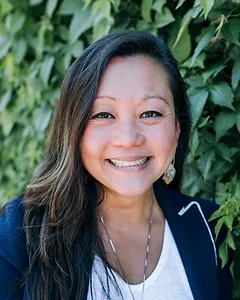Refer to the image and answer the question with as much detail as possible: What is the color of the backdrop in the image?

The caption explicitly states that the backdrop of the image features a 'lush green backdrop of ivy leaves', which clearly indicates that the color of the backdrop is green.